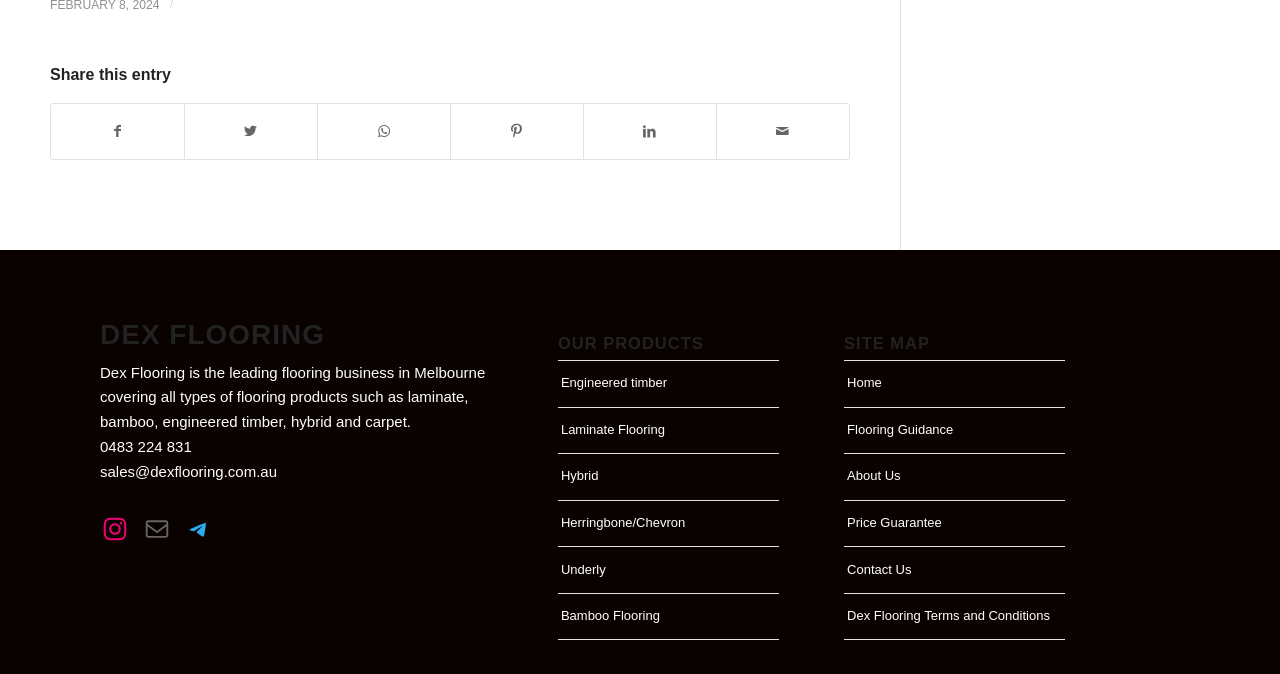Please provide a comprehensive response to the question based on the details in the image: How can I contact Dex Flooring?

The answer can be found in the StaticText element that displays the phone number '0483 224 831' and the link 'sales@dexflooring.com.au', which are both contact information for Dex Flooring.